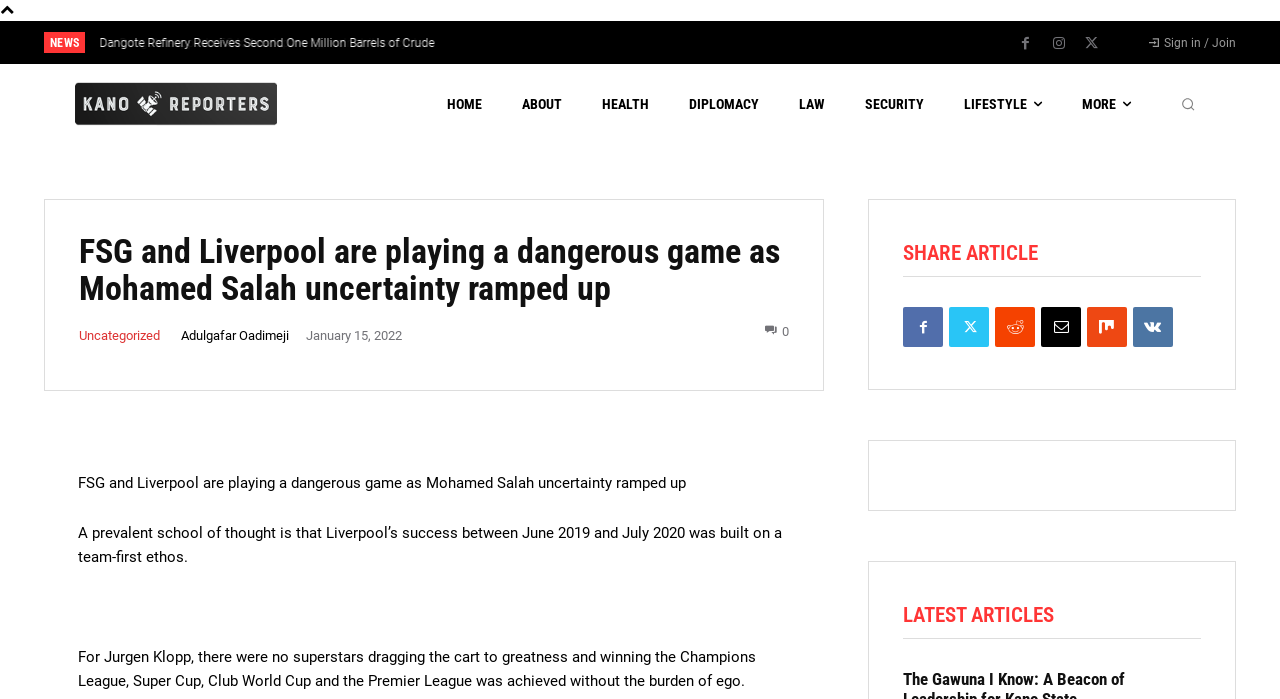Answer the following query concisely with a single word or phrase:
What type of website is this?

News website